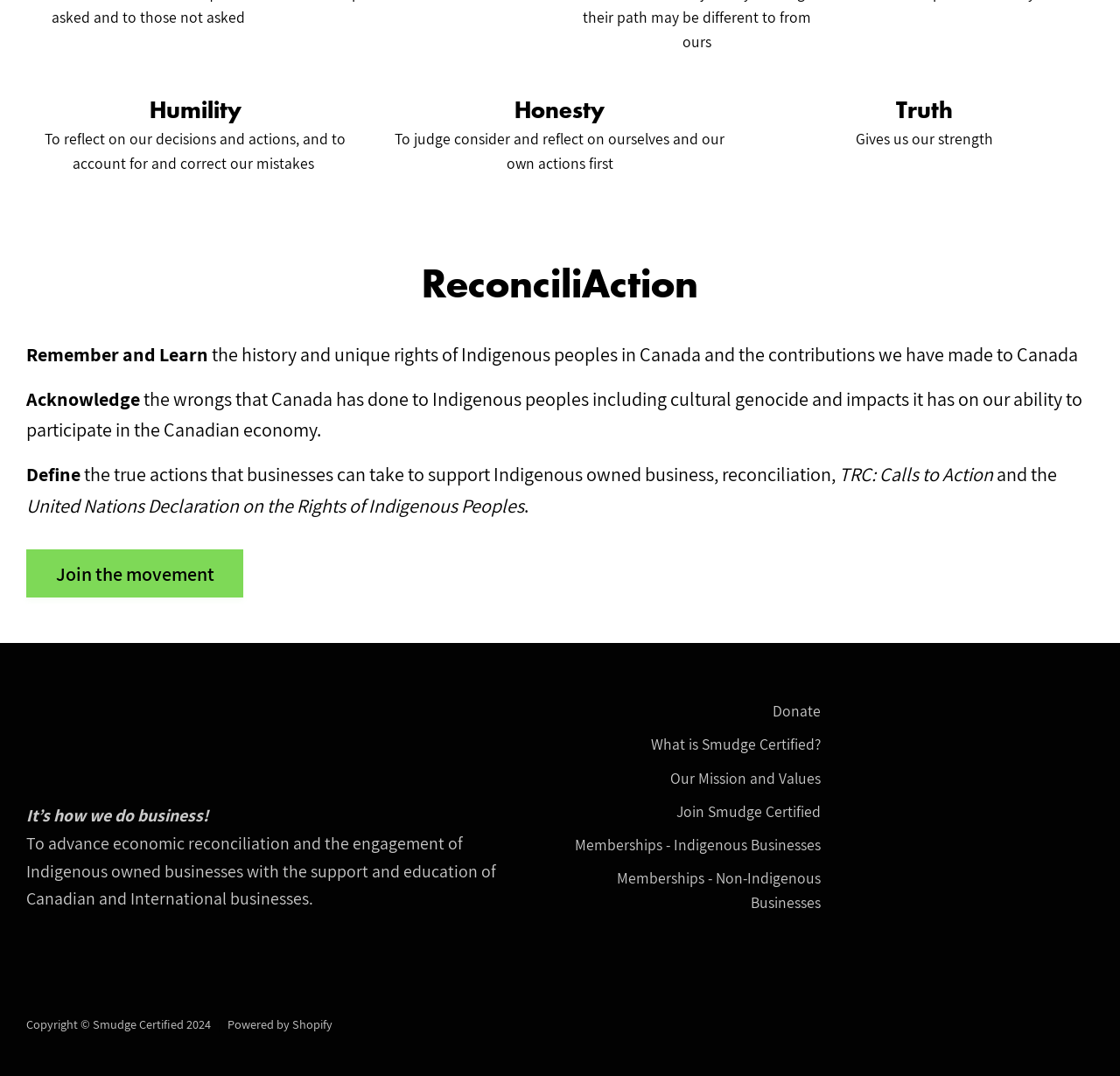What is the copyright year of Smudge Certified?
Refer to the screenshot and respond with a concise word or phrase.

2024